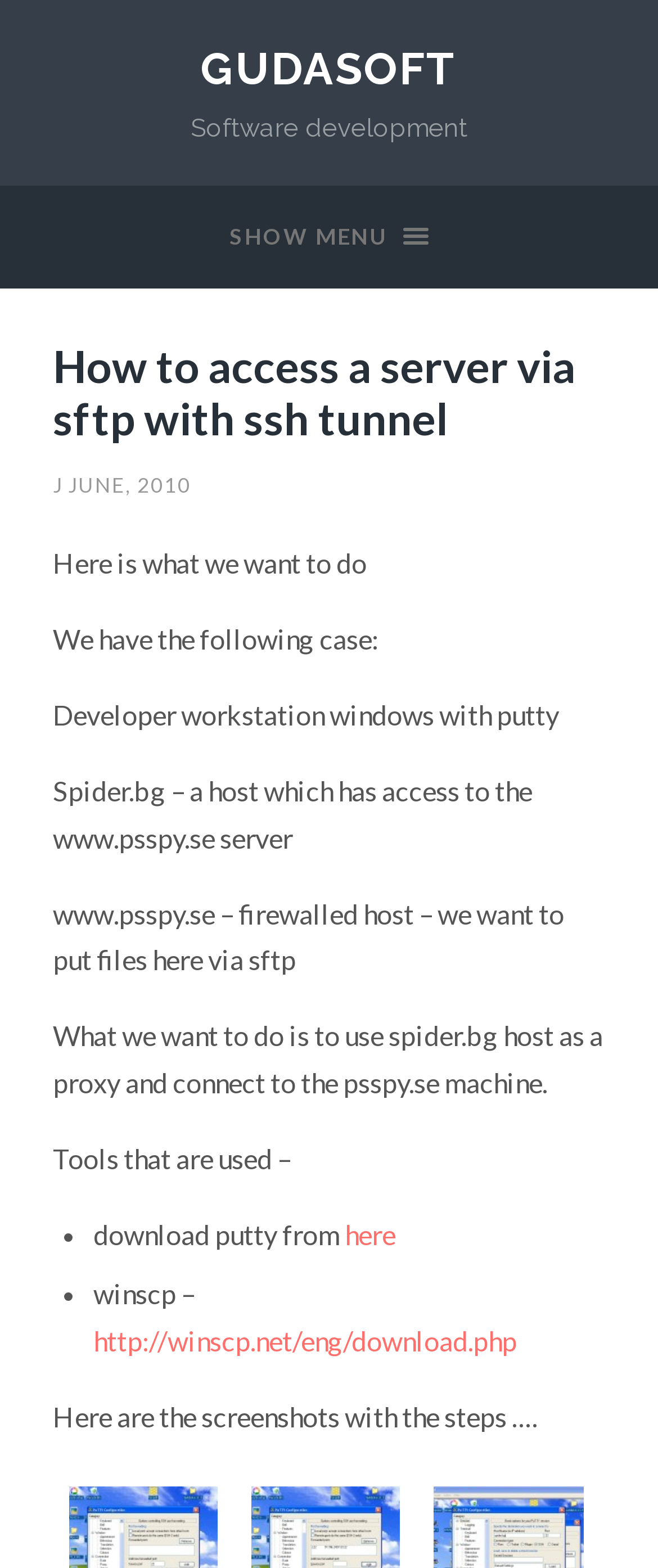What is the purpose of the webpage? Please answer the question using a single word or phrase based on the image.

Access server via sftp with ssh tunnel